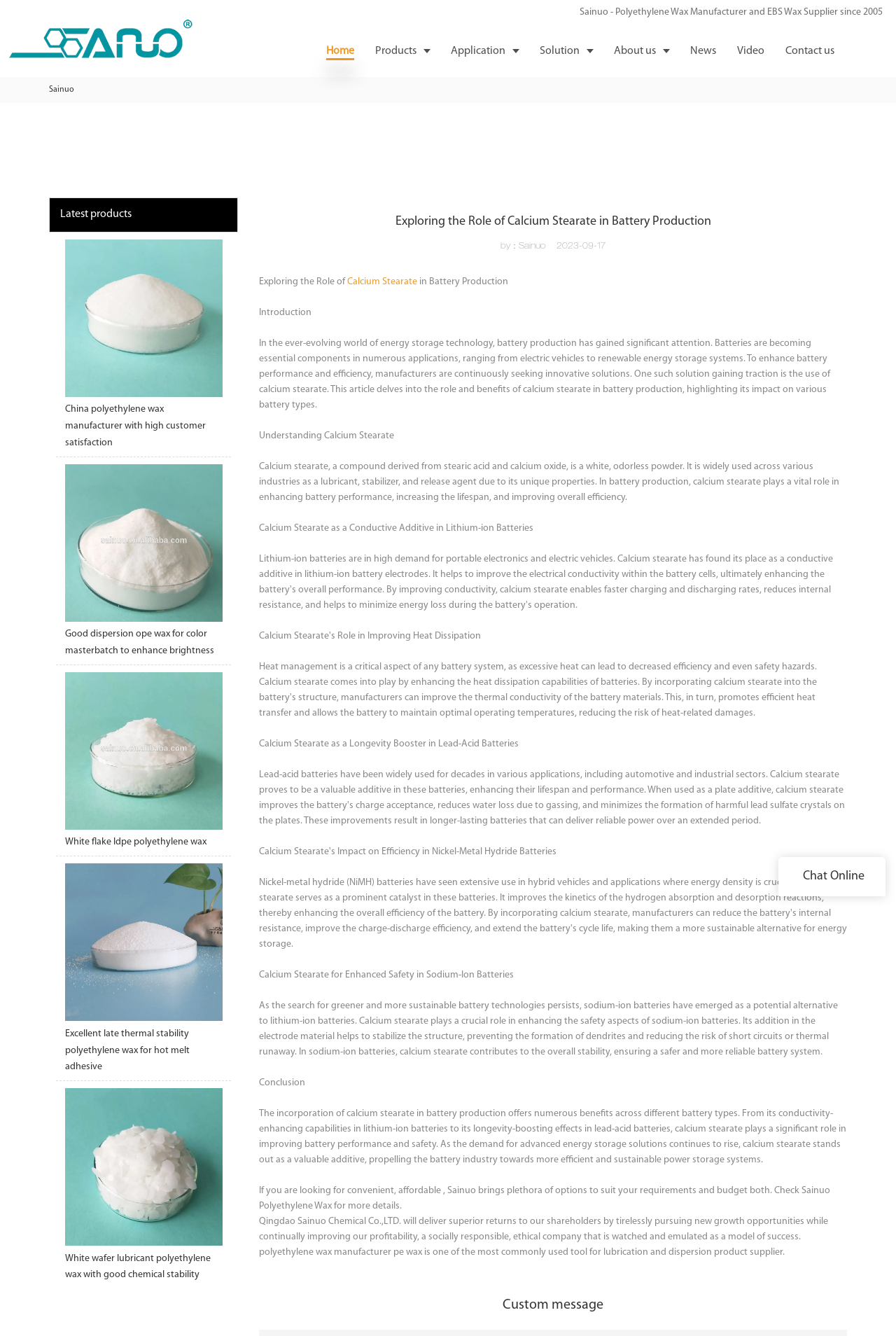Specify the bounding box coordinates of the area to click in order to execute this command: 'Chat Online'. The coordinates should consist of four float numbers ranging from 0 to 1, and should be formatted as [left, top, right, bottom].

[0.896, 0.651, 0.965, 0.661]